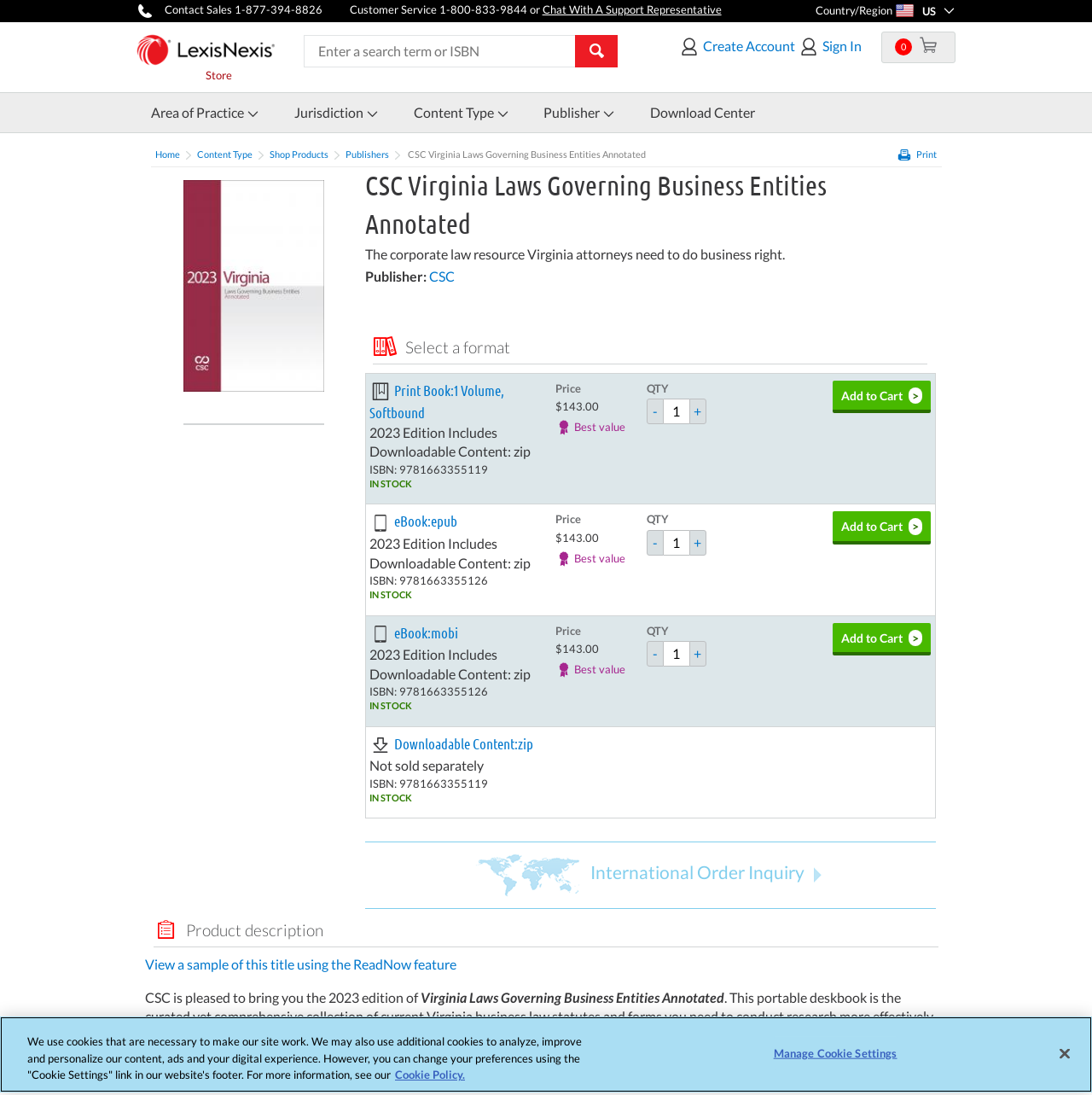Please provide a one-word or phrase answer to the question: 
What is the ISBN of the Print Book?

9781663355119